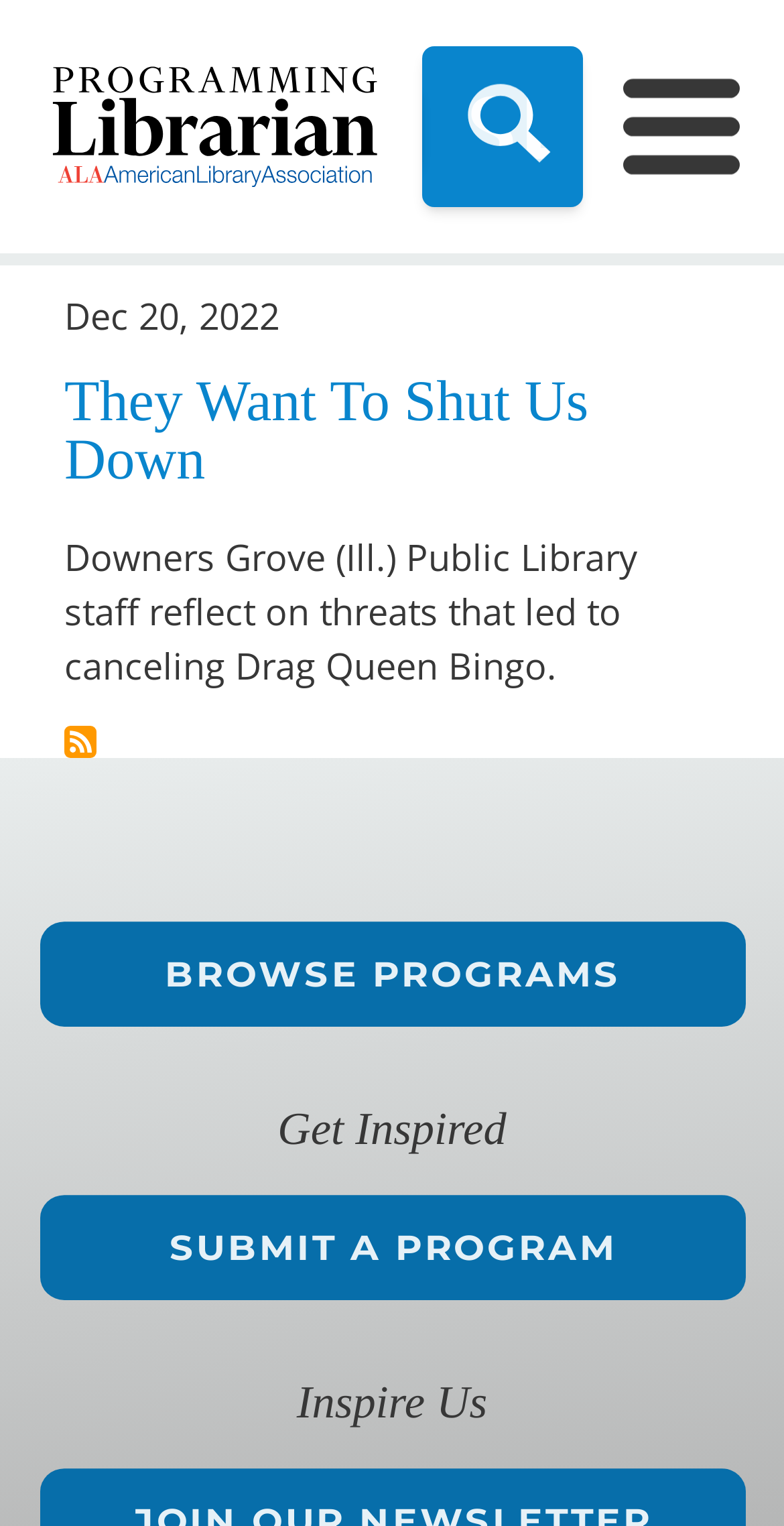Provide a short answer to the following question with just one word or phrase: What is the name of the library mentioned?

Downers Grove Public Library